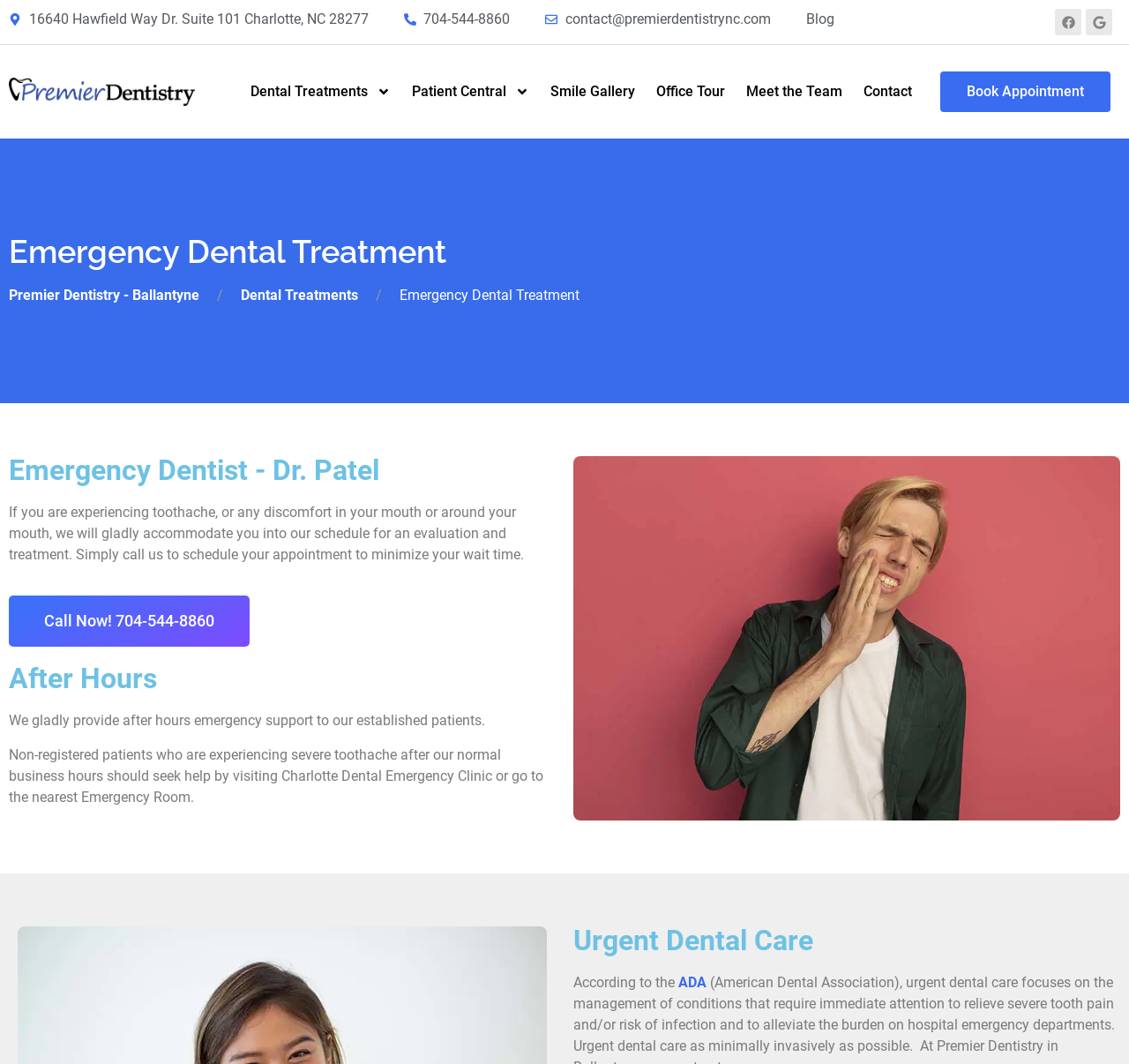What is the purpose of the 'After Hours' section?
Based on the visual details in the image, please answer the question thoroughly.

I found the purpose of the 'After Hours' section by reading the static text element that says 'We gladly provide after hours emergency support to our established patients.' This suggests that the purpose of this section is to inform patients about the after hours emergency support provided by Premier Dentistry.